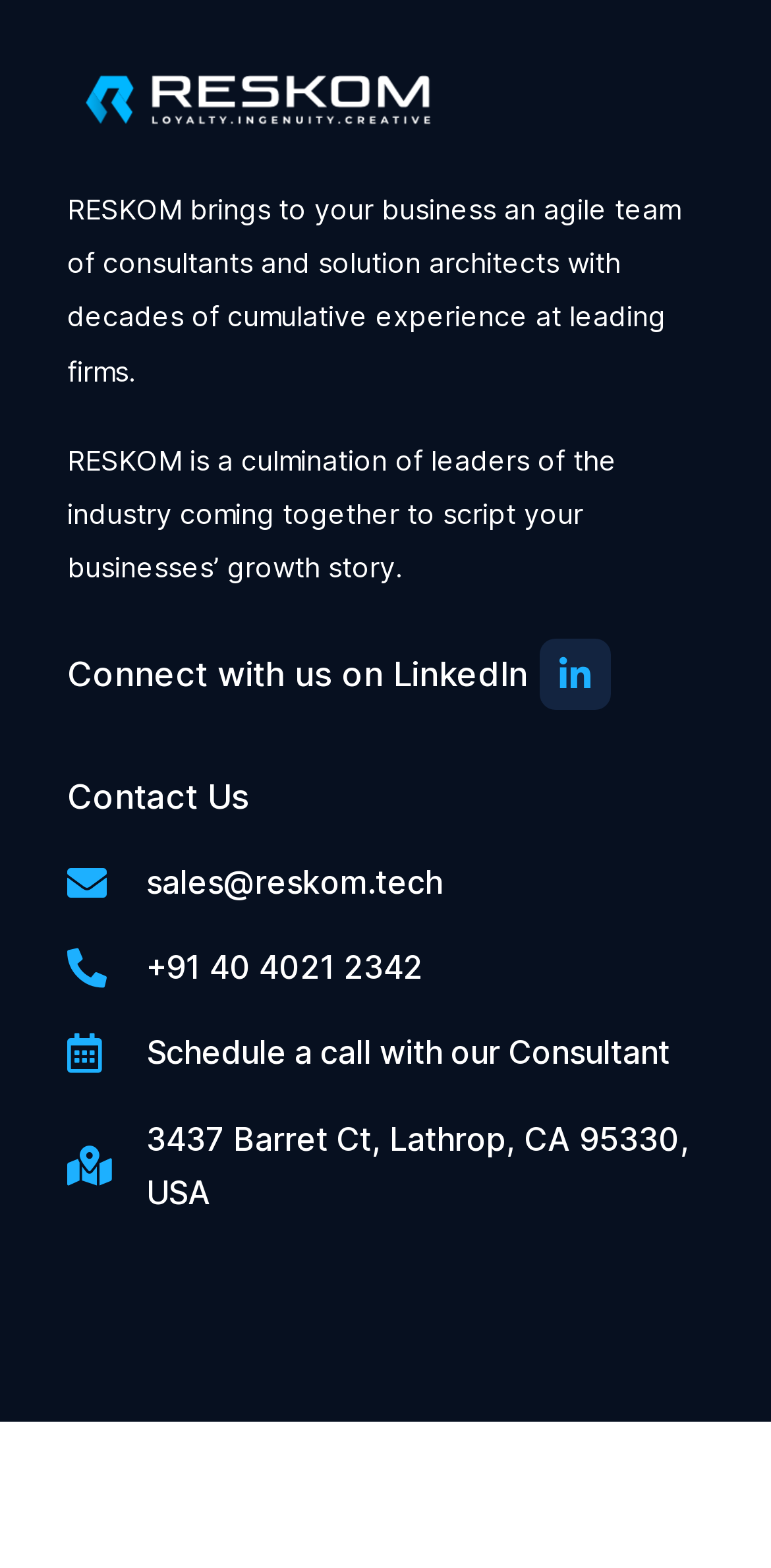How can I contact RESKOM? Using the information from the screenshot, answer with a single word or phrase.

Via email or phone